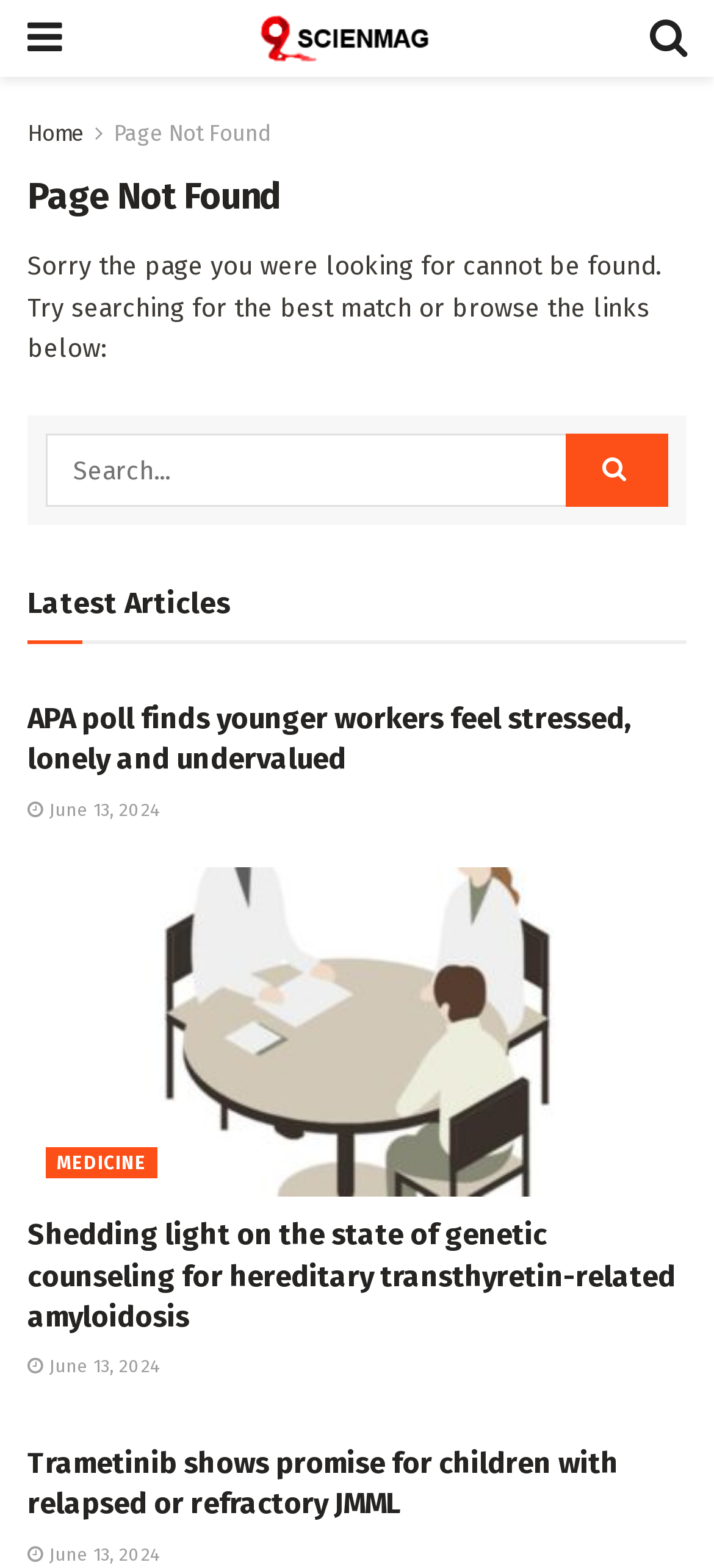What are the categories of articles listed?
Based on the content of the image, thoroughly explain and answer the question.

The categories of articles are listed below each article heading, and they include SOCIAL SCIENCE, MEDICINE, and CANCER. These categories are likely used to categorize the different types of articles on the website.